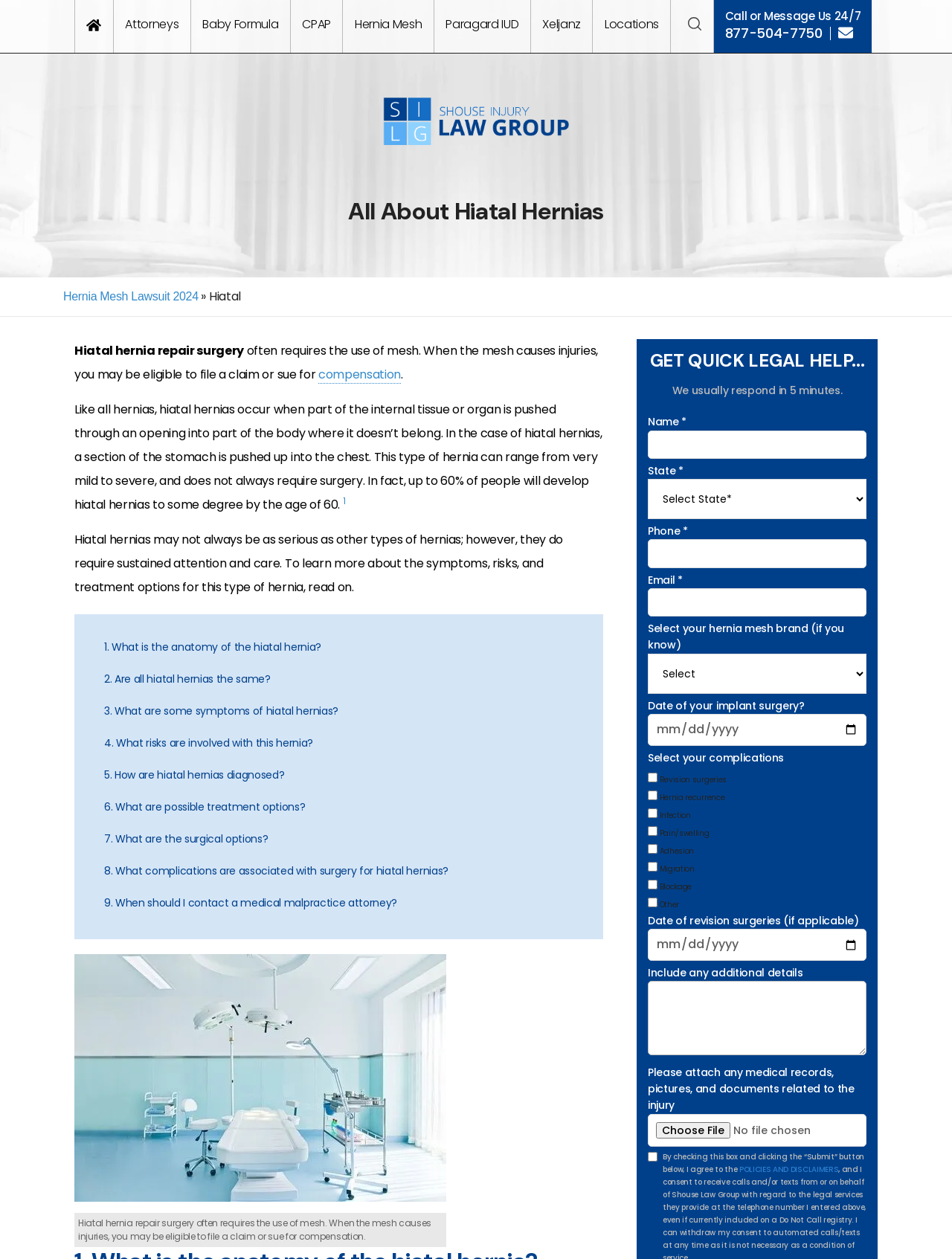Using a single word or phrase, answer the following question: 
What is the age range by which up to 60% of people will develop hiatal hernias?

60 years old